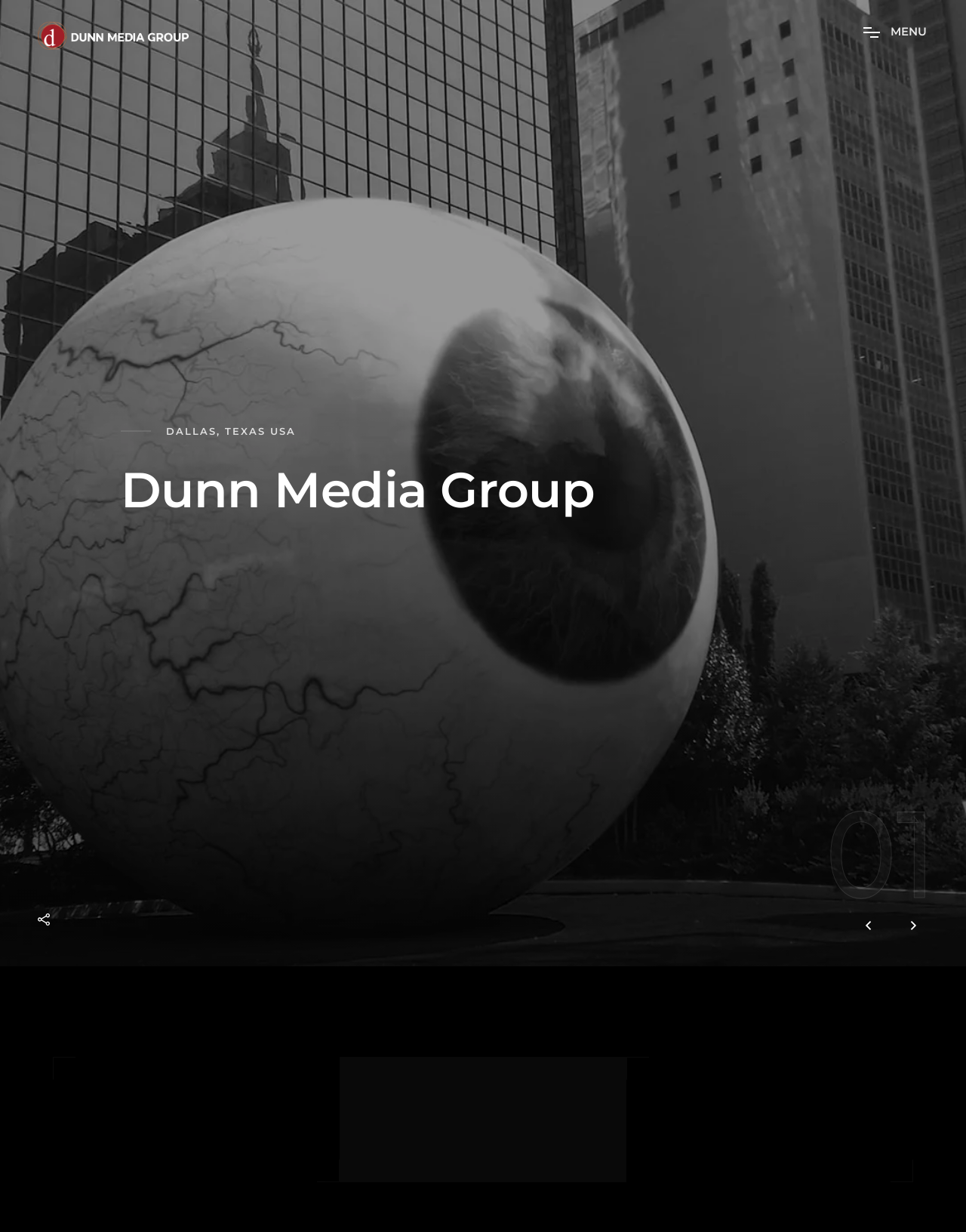Please provide a short answer using a single word or phrase for the question:
What is the company name?

Dunn Media Group